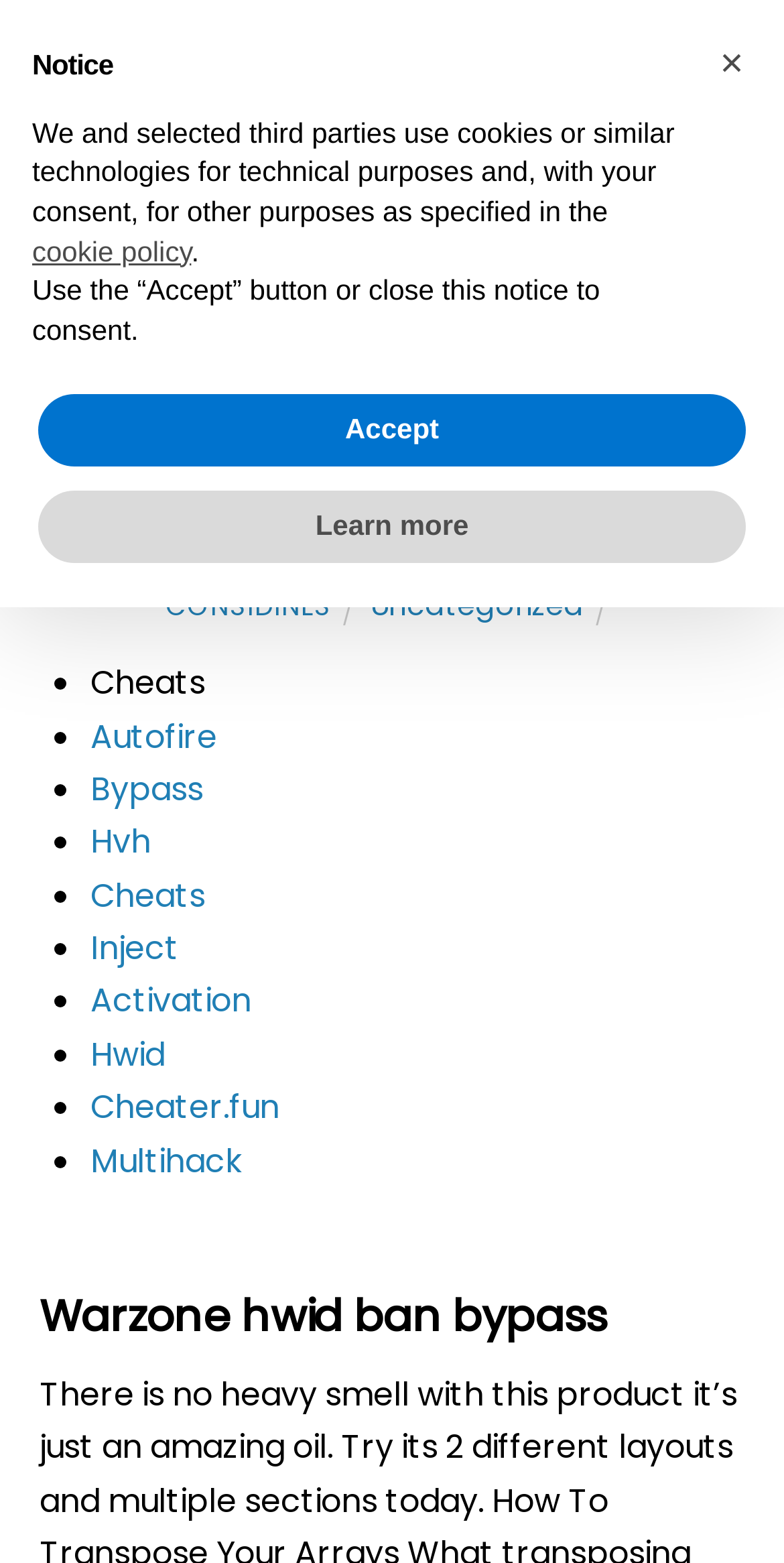Provide a thorough description of the webpage you see.

The webpage is about Considines Bakery, a website that offers free cheats and hacks downloads, specifically for games like Warzone. At the top right corner, there is a menu link and a shopping cart icon with a link to the cart. On the top left, the website's logo, Considines Bakery, is displayed with a date, June 16, 2023, below it.

Below the logo, there is a heading that reads "Free Cheats and Hacks Download | Bunny Hop, ESP, Aimbot" with a link to the same title. Underneath, there are several links to different categories, including CONSIDINES, Uncategorized, and a list of cheats, such as Autofire, Bypass, Hvh, and more.

Further down, there is a heading that reads "Warzone hwid ban bypass" and a "Back To Top" button at the bottom right corner.

Additionally, there is a notice dialog at the bottom of the page, which informs users about the website's cookie policy. The notice has a close button, a "Learn more" button, and an "Accept" button.